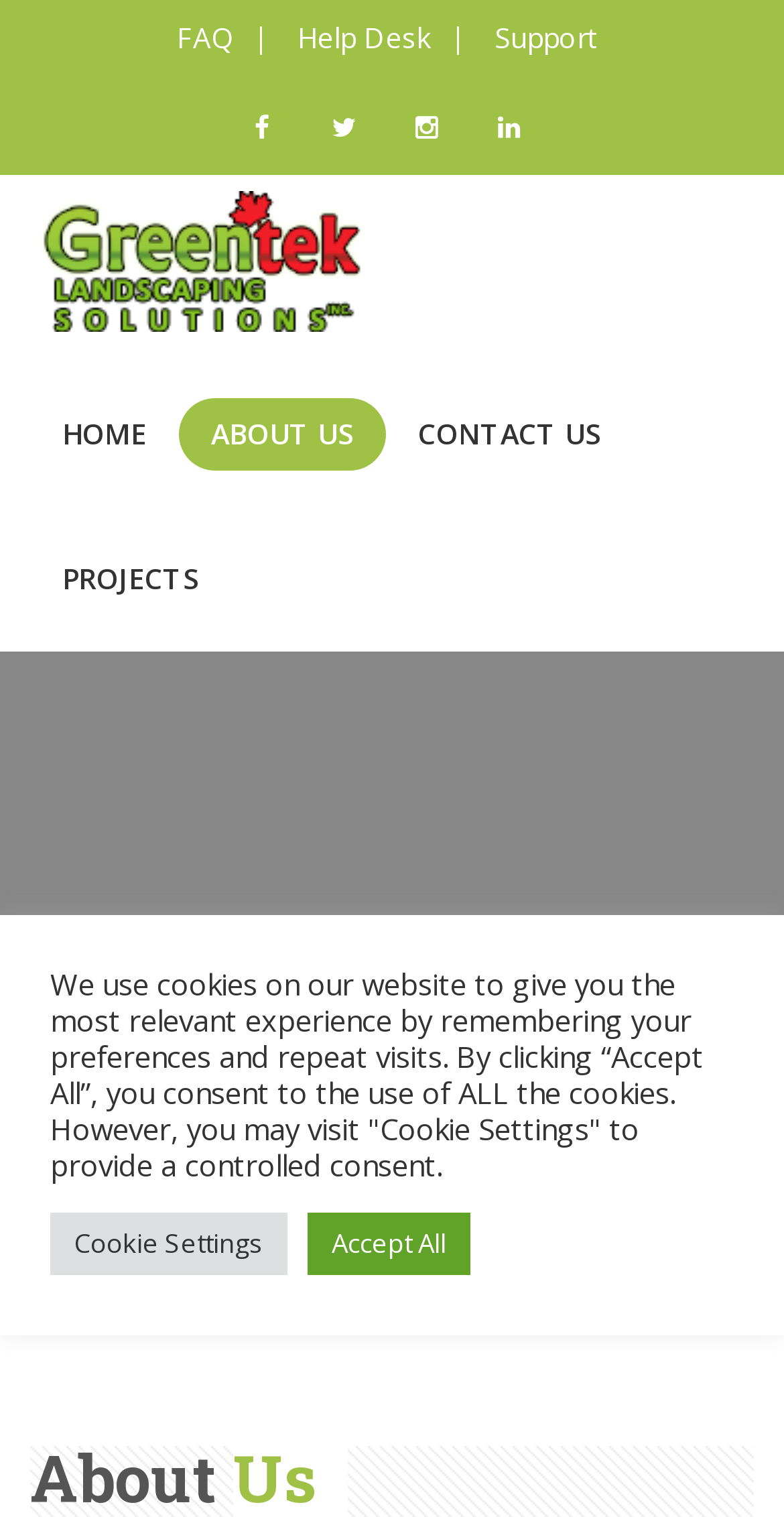Identify the bounding box coordinates of the area that should be clicked in order to complete the given instruction: "go to FAQ page". The bounding box coordinates should be four float numbers between 0 and 1, i.e., [left, top, right, bottom].

[0.226, 0.012, 0.297, 0.037]